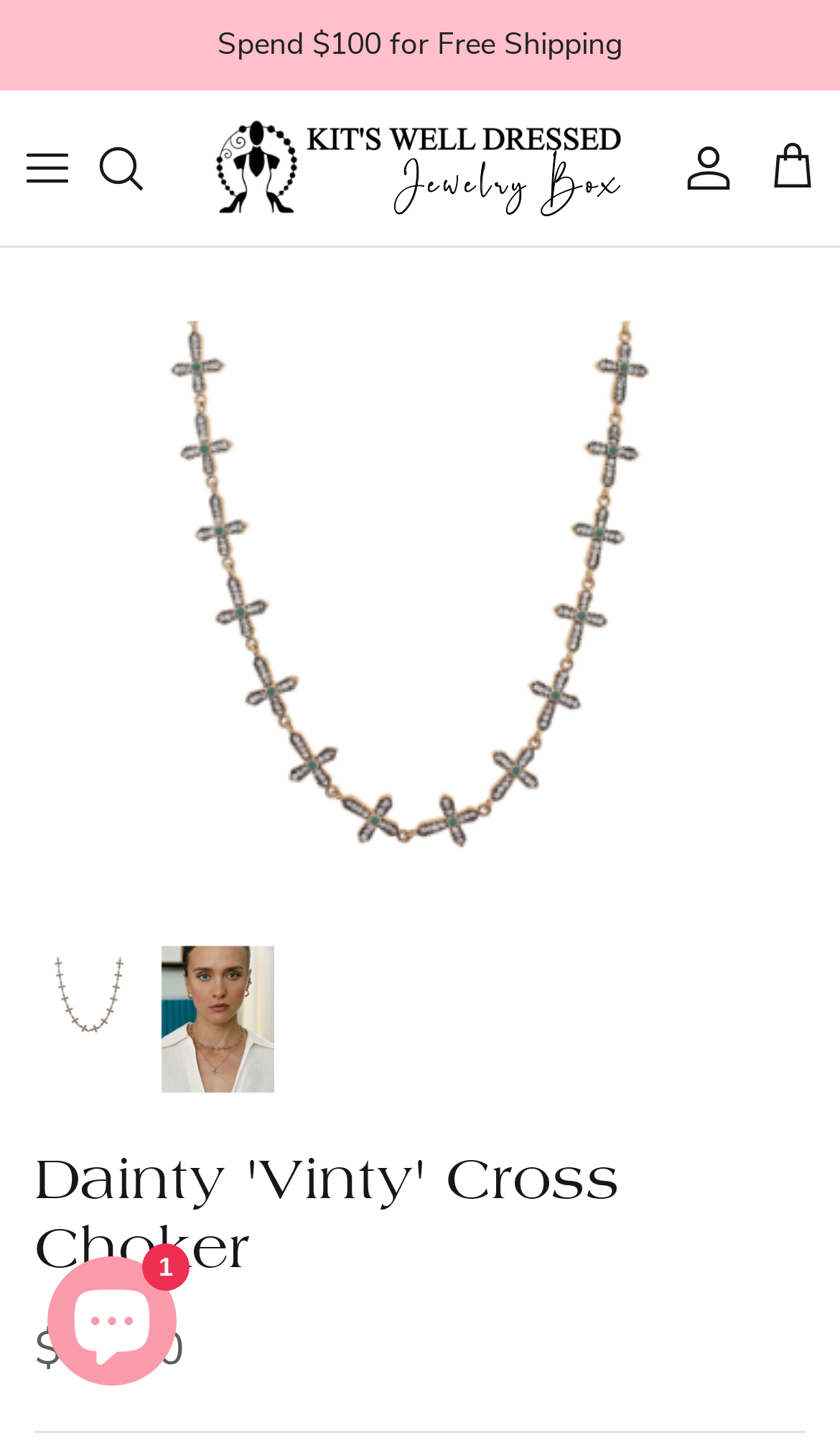What is the function of the 'Toggle menu' button?
Please give a detailed and elaborate answer to the question.

The 'Toggle menu' button is located at the top left corner of the page and its function is to control the main navigation menu.